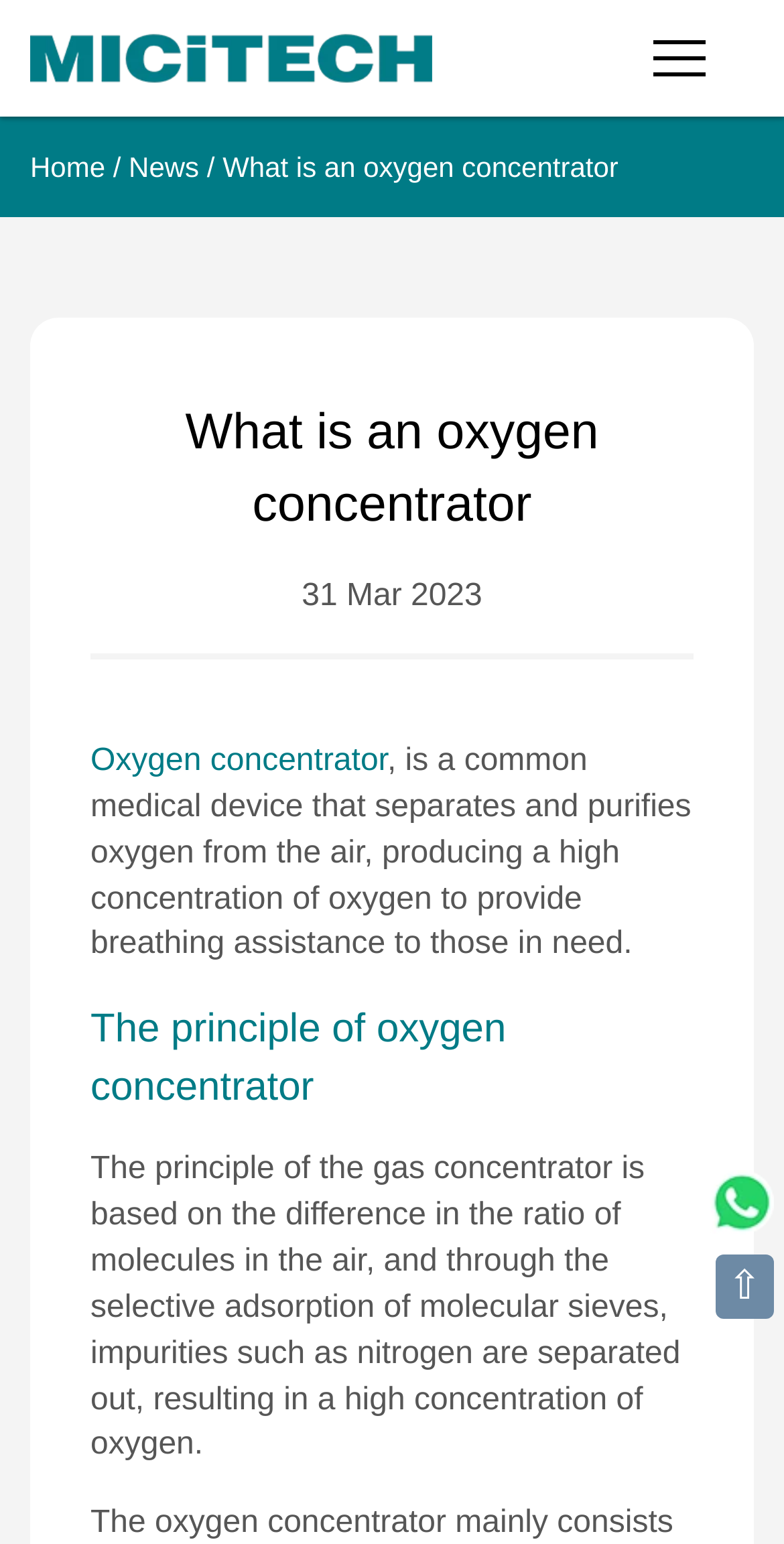Locate the headline of the webpage and generate its content.

What is an oxygen concentrator